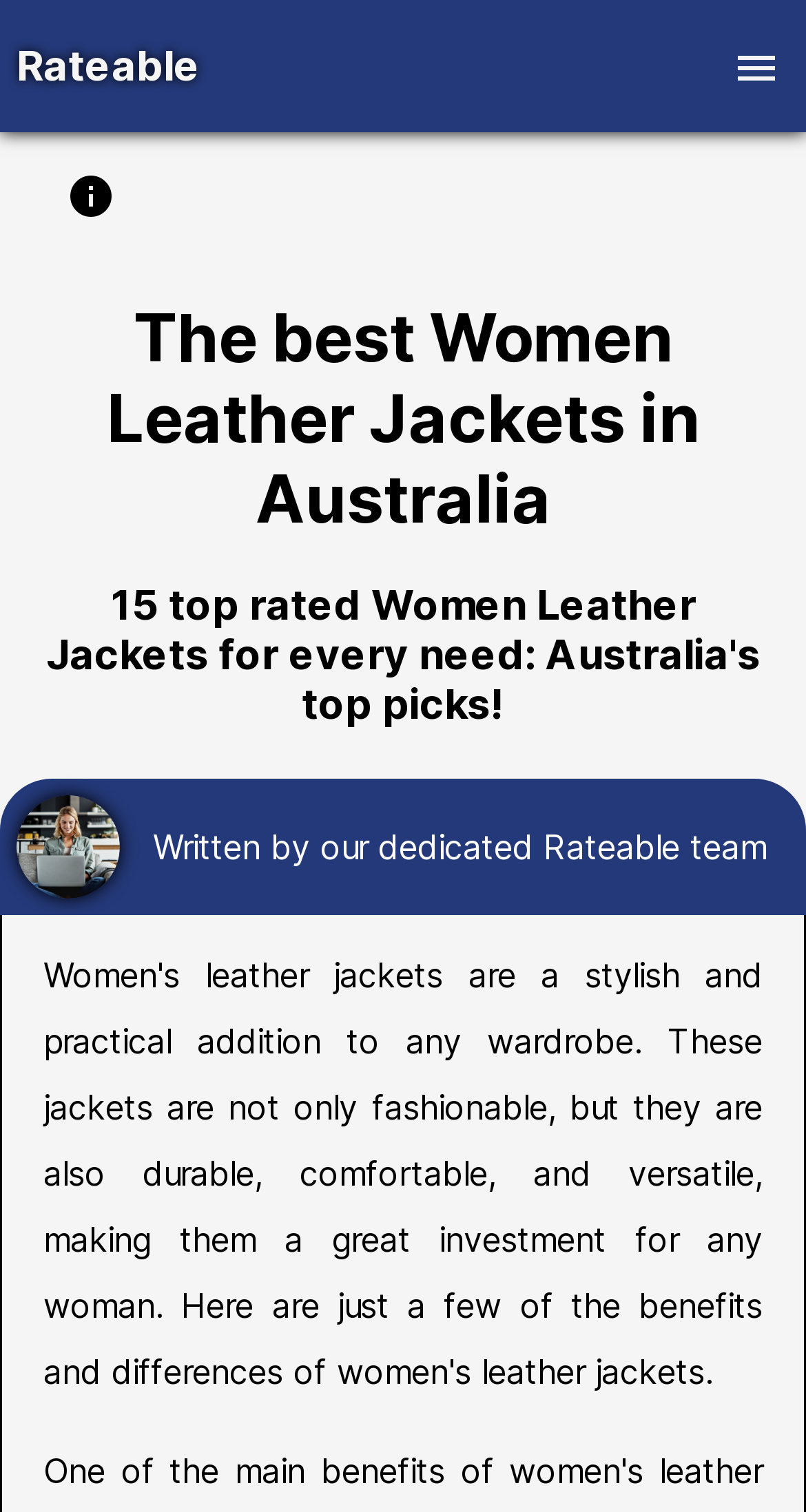Use the information in the screenshot to answer the question comprehensively: How many top rated women leather jackets are mentioned?

The webpage has a heading that reads '15 top rated Women Leather Jackets for every need: Australia's top picks!', which clearly mentions the number of top rated women leather jackets being discussed.